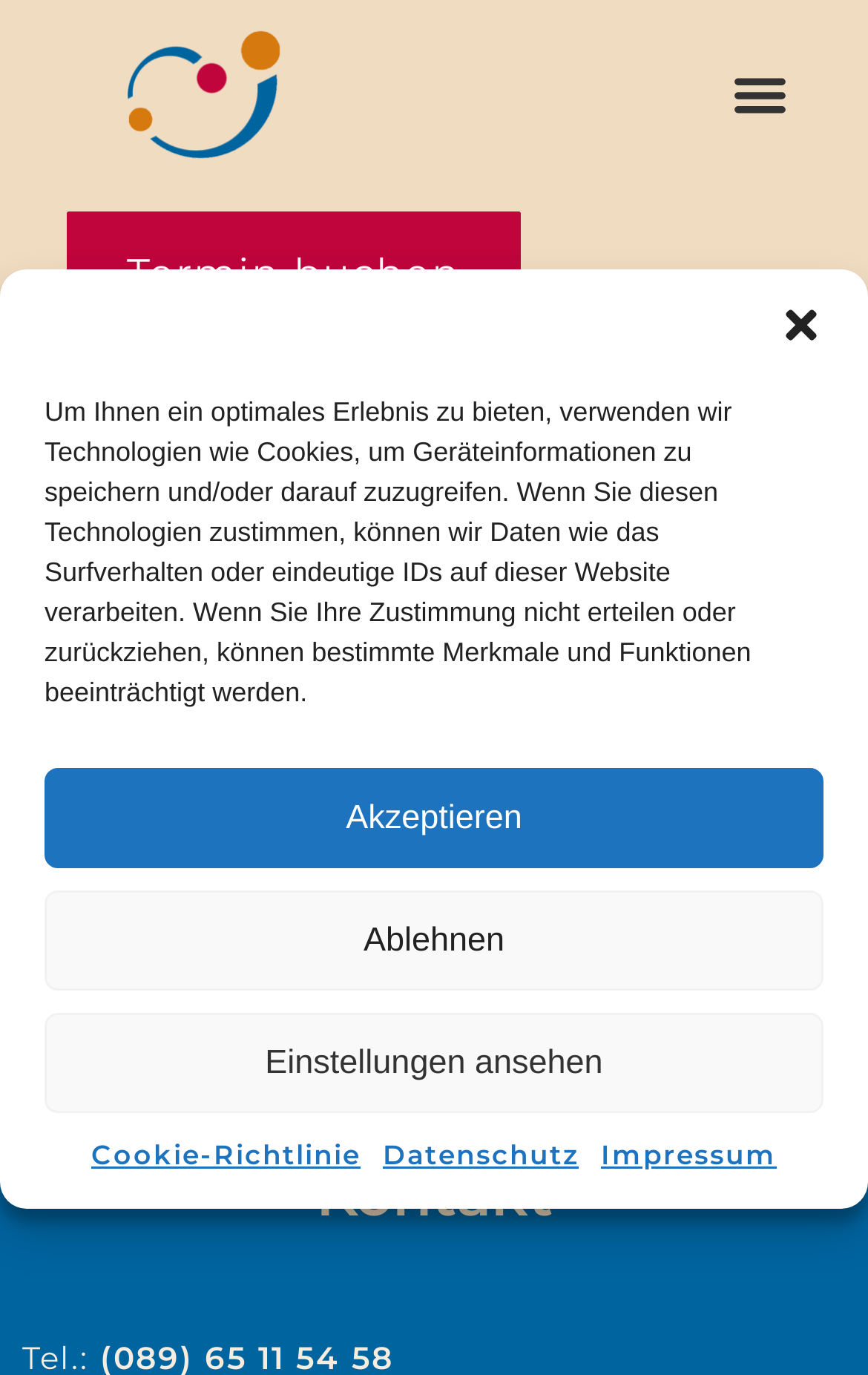Using the webpage screenshot, find the UI element described by alt="Sovereign Media Studio UK". Provide the bounding box coordinates in the format (top-left x, top-left y, bottom-right x, bottom-right y), ensuring all values are floating point numbers between 0 and 1.

None